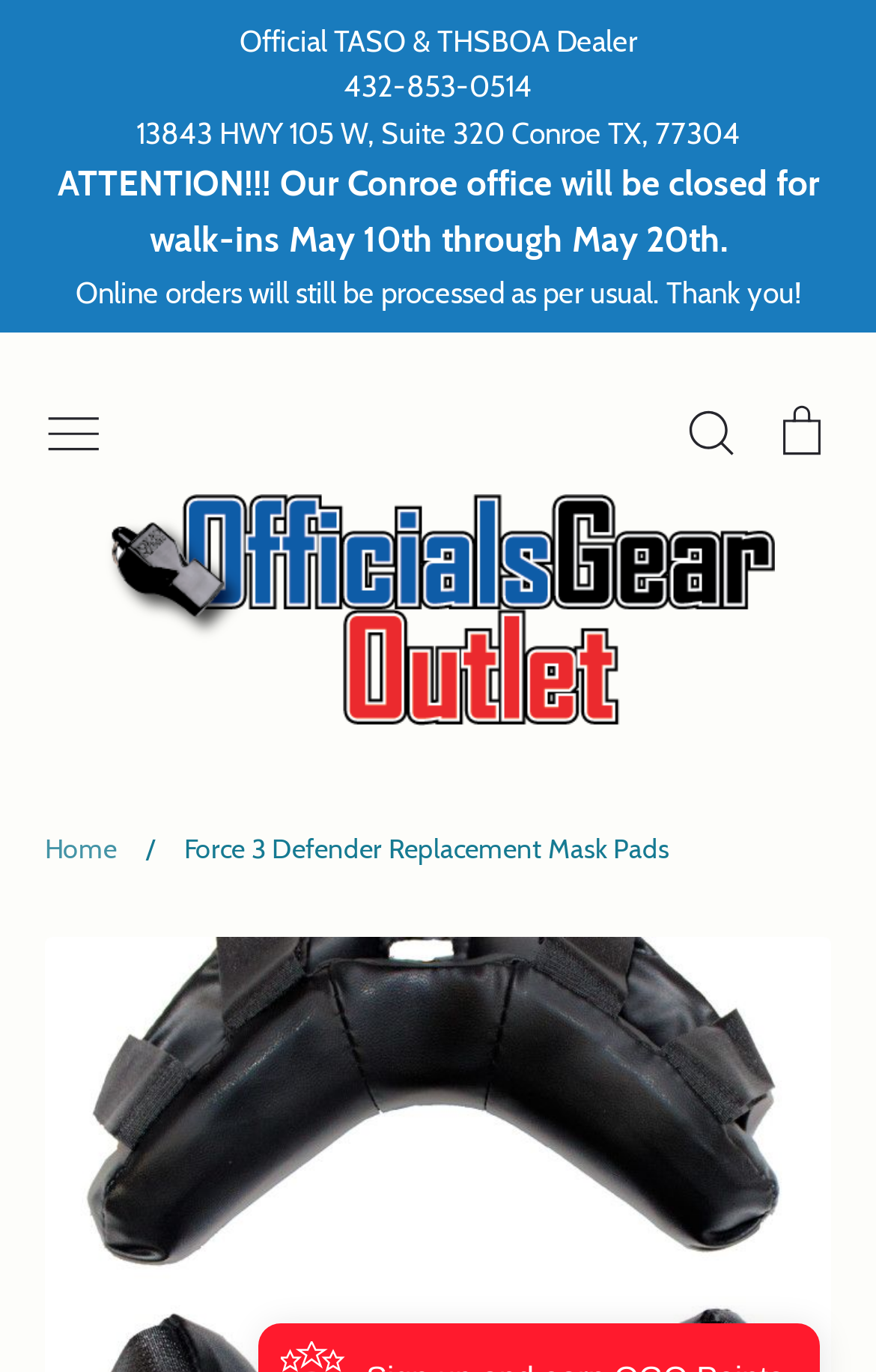Indicate the bounding box coordinates of the clickable region to achieve the following instruction: "Search for products."

[0.738, 0.294, 0.805, 0.336]